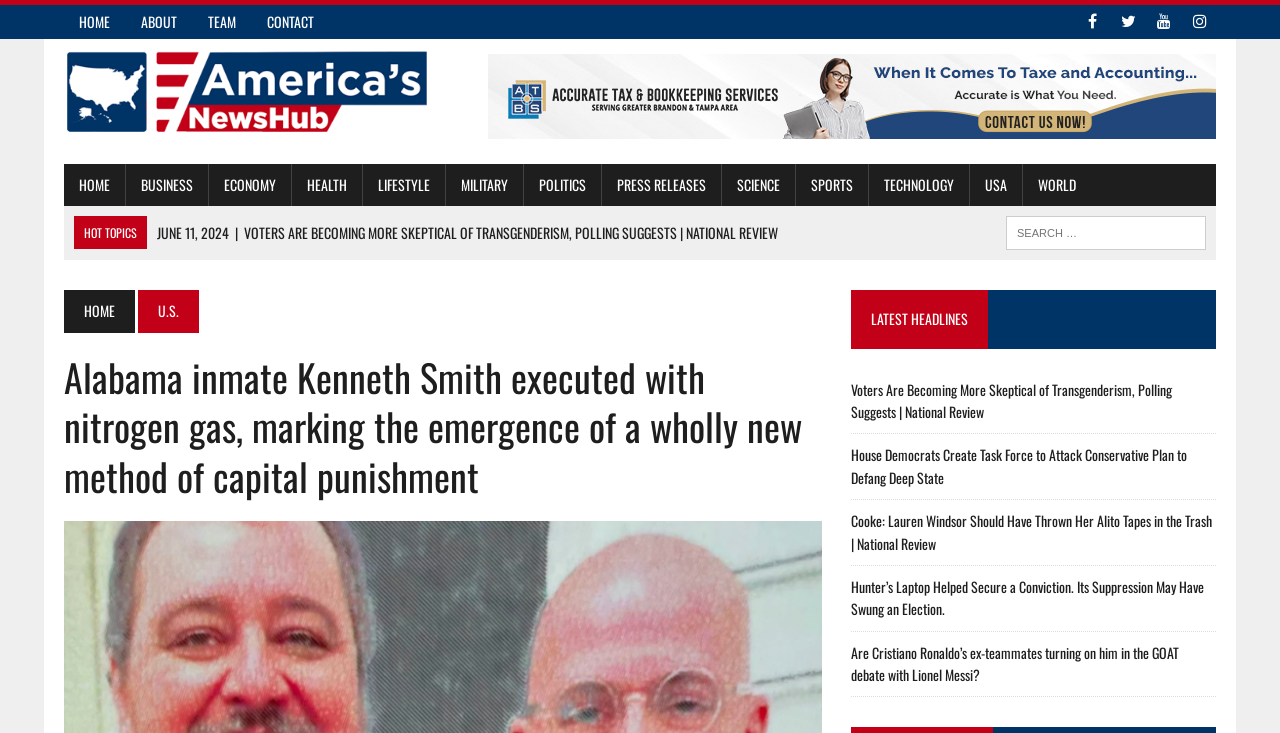Can you specify the bounding box coordinates for the region that should be clicked to fulfill this instruction: "Search using the search icon link".

None